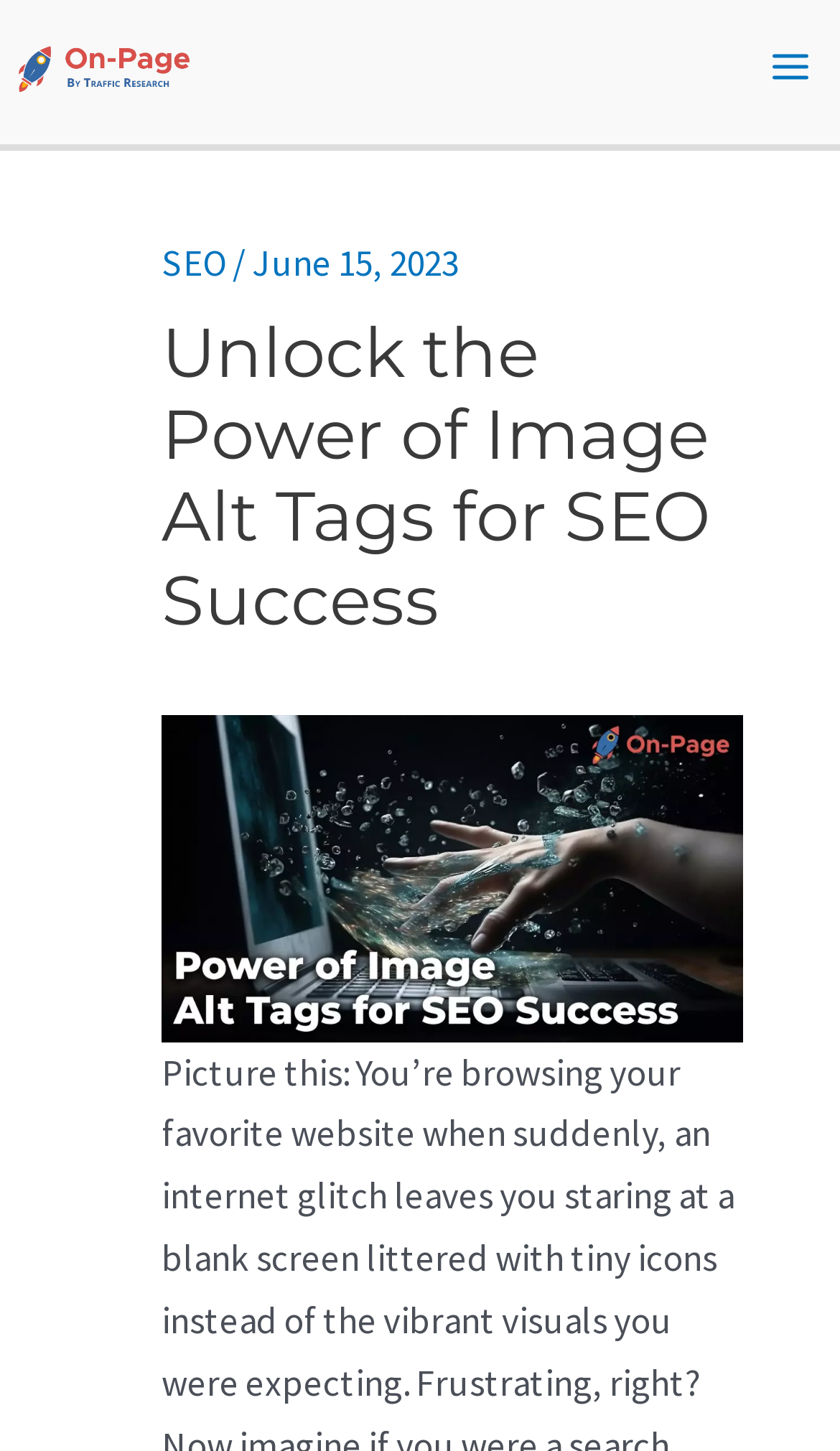Locate the bounding box of the UI element described in the following text: "Main Menu".

[0.883, 0.012, 1.0, 0.08]